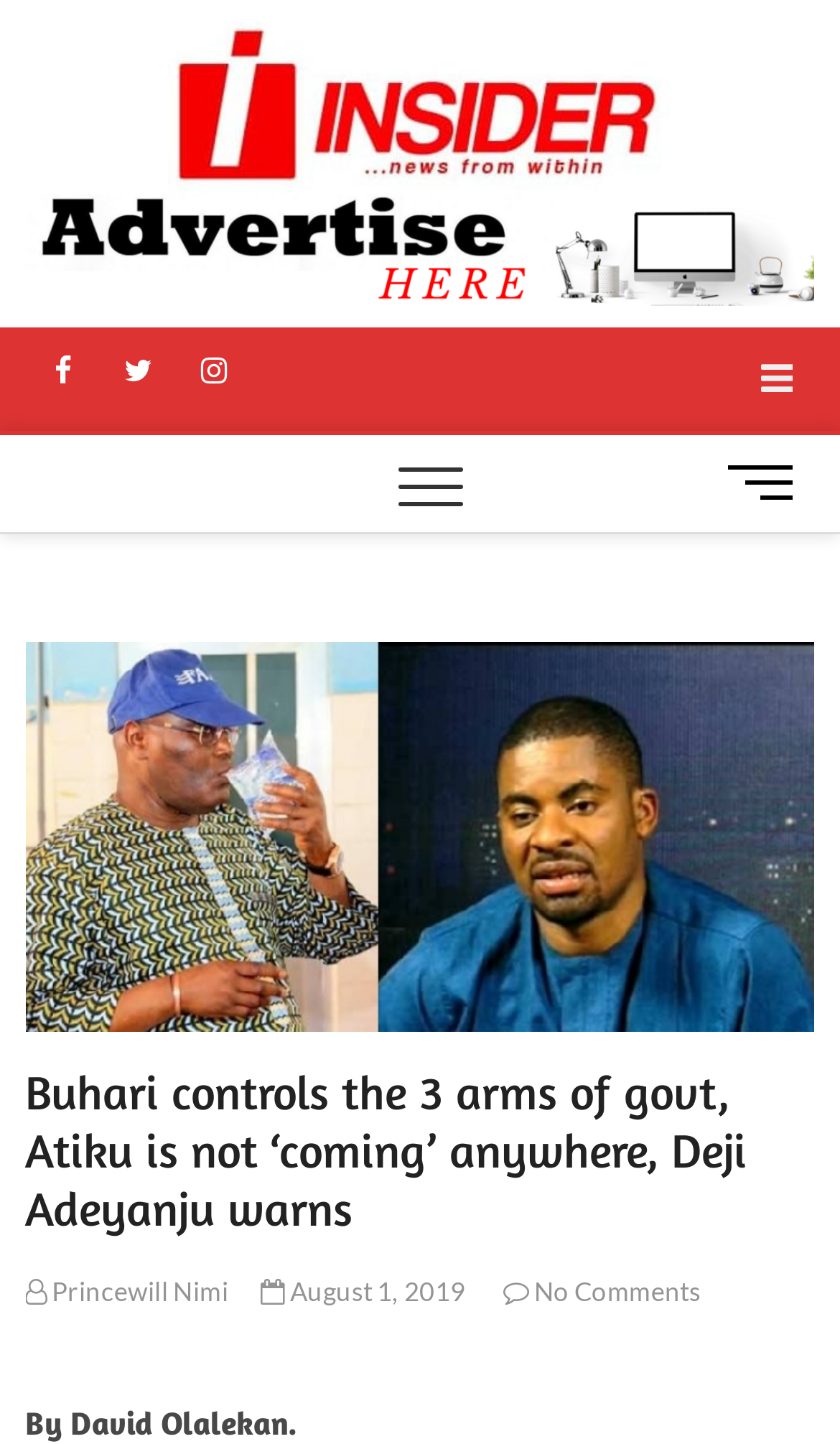What is the name of the website?
Answer the question in as much detail as possible.

The name of the website can be found at the top left corner of the webpage, where it says 'InsiderNg' with an image logo next to it.